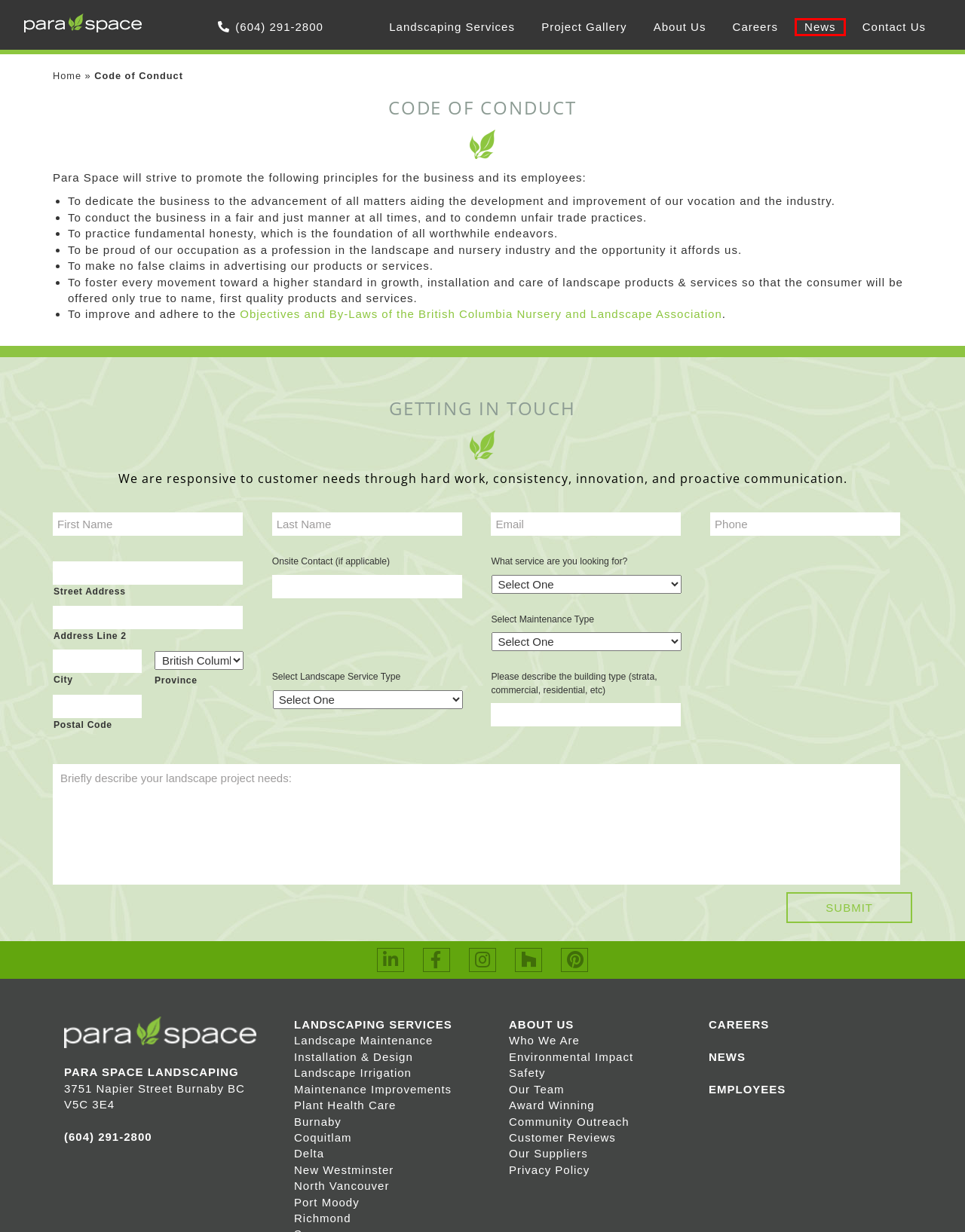Examine the screenshot of the webpage, which includes a red bounding box around an element. Choose the best matching webpage description for the page that will be displayed after clicking the element inside the red bounding box. Here are the candidates:
A. News and Blog Posts | Para Space : Para Space
B. New Westminster Landscaping Services | Para Space : Para Space
C. Maintenance Improvements | Para Space : Para Space
D. Landscaping Services | Para Space Landscape Services : Para Space
E. North Vancouver Landscaping Services | Para Space : Para Space
F. Para Space | Build Your Career with Us : Para Space
G. Who We Are | Para Space Landscape Maintenance : Para Space
H. Port Moody Landscaping Services | Para Space : Para Space

A